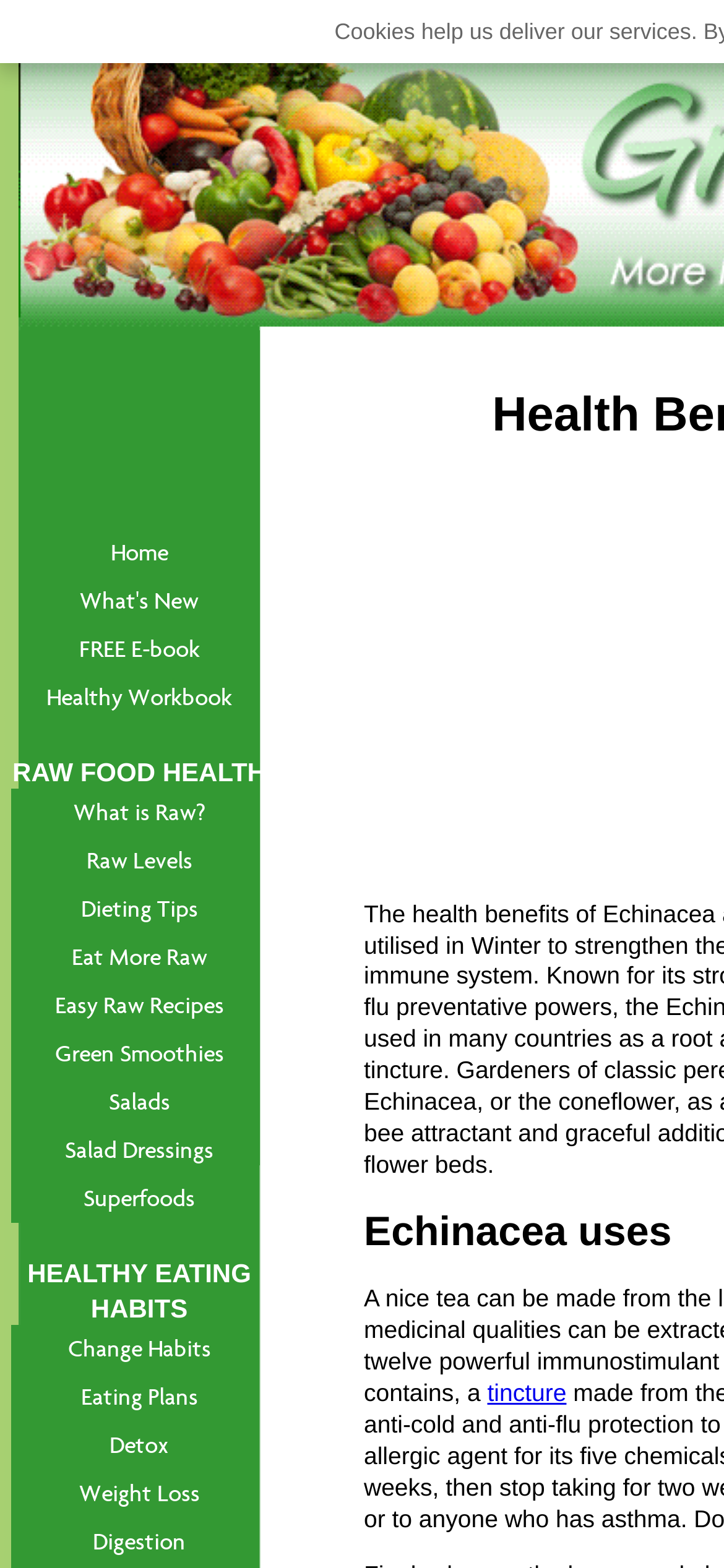Find the coordinates for the bounding box of the element with this description: "January 5, 2019".

None